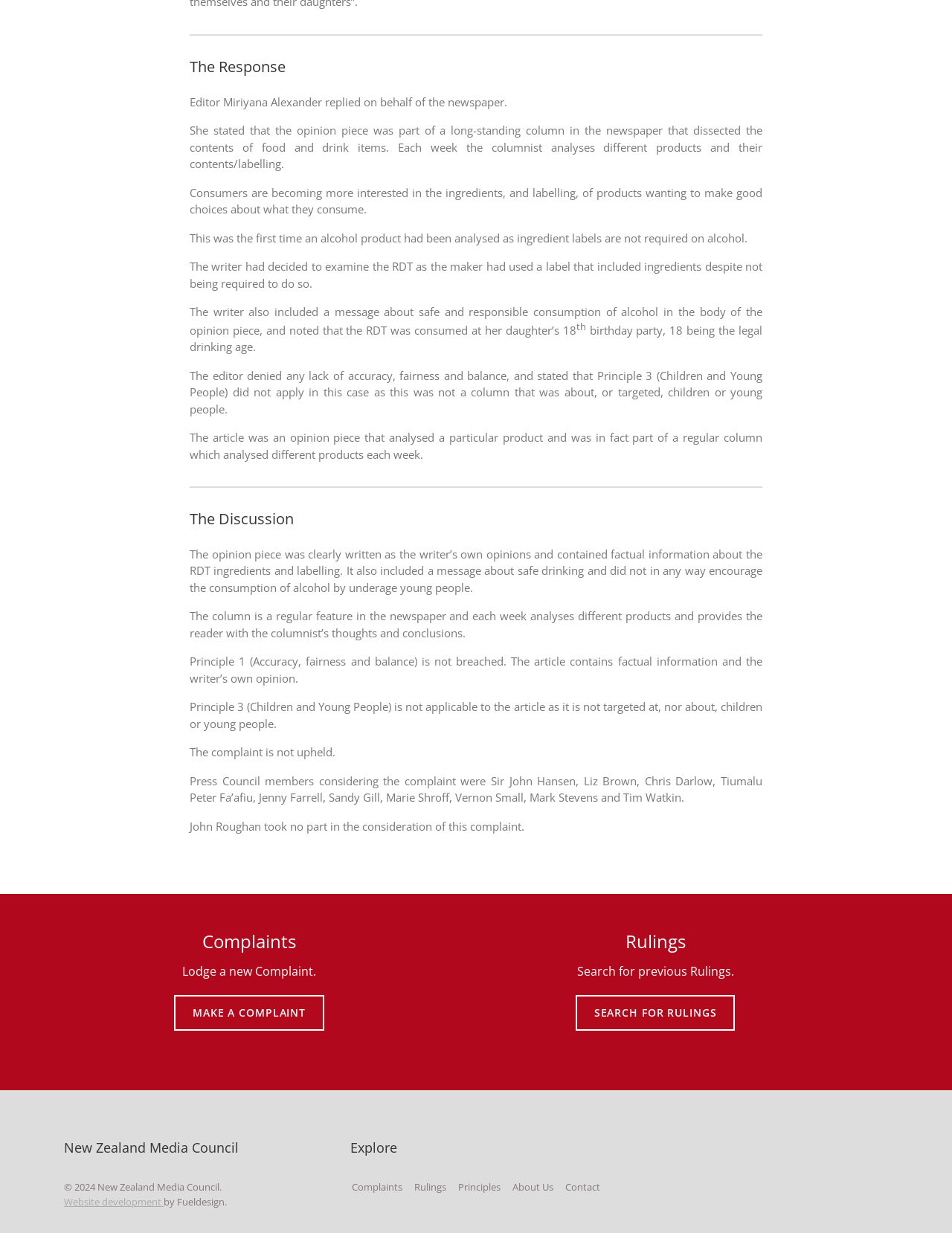What is the purpose of the column?
Based on the visual content, answer with a single word or a brief phrase.

To analyze products